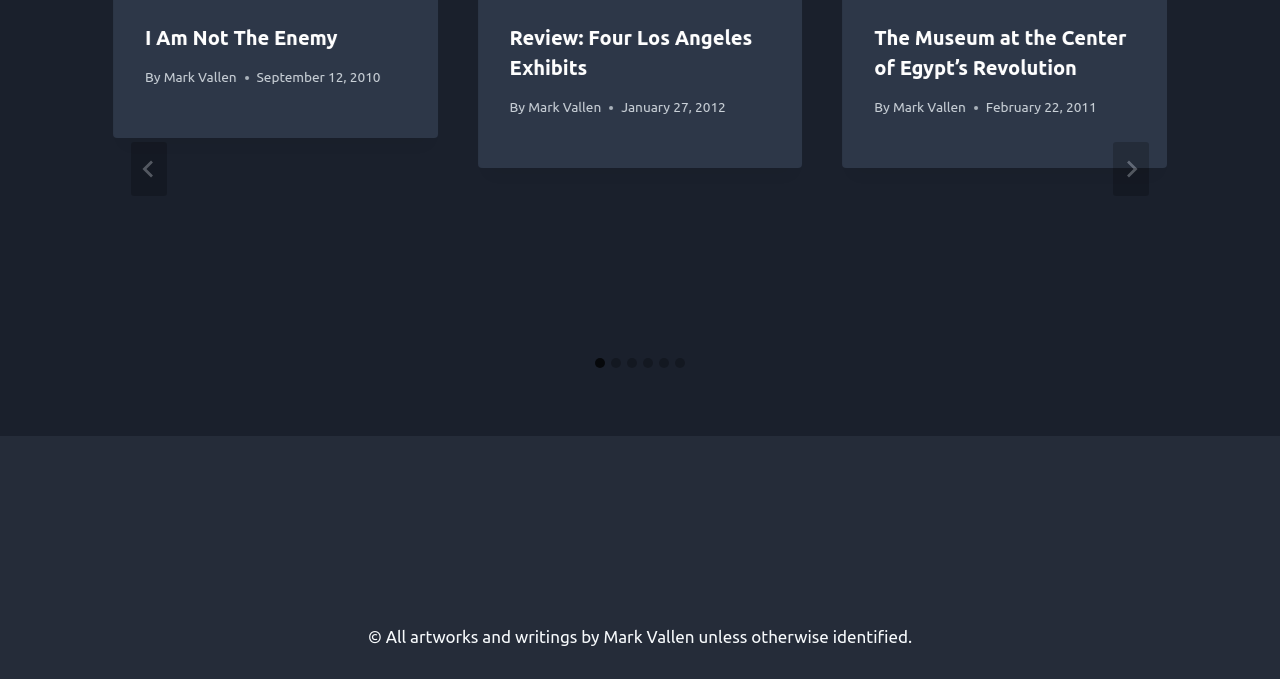Reply to the question below using a single word or brief phrase:
What is the copyright notice at the bottom of the page?

All artworks and writings by Mark Vallen unless otherwise identified.